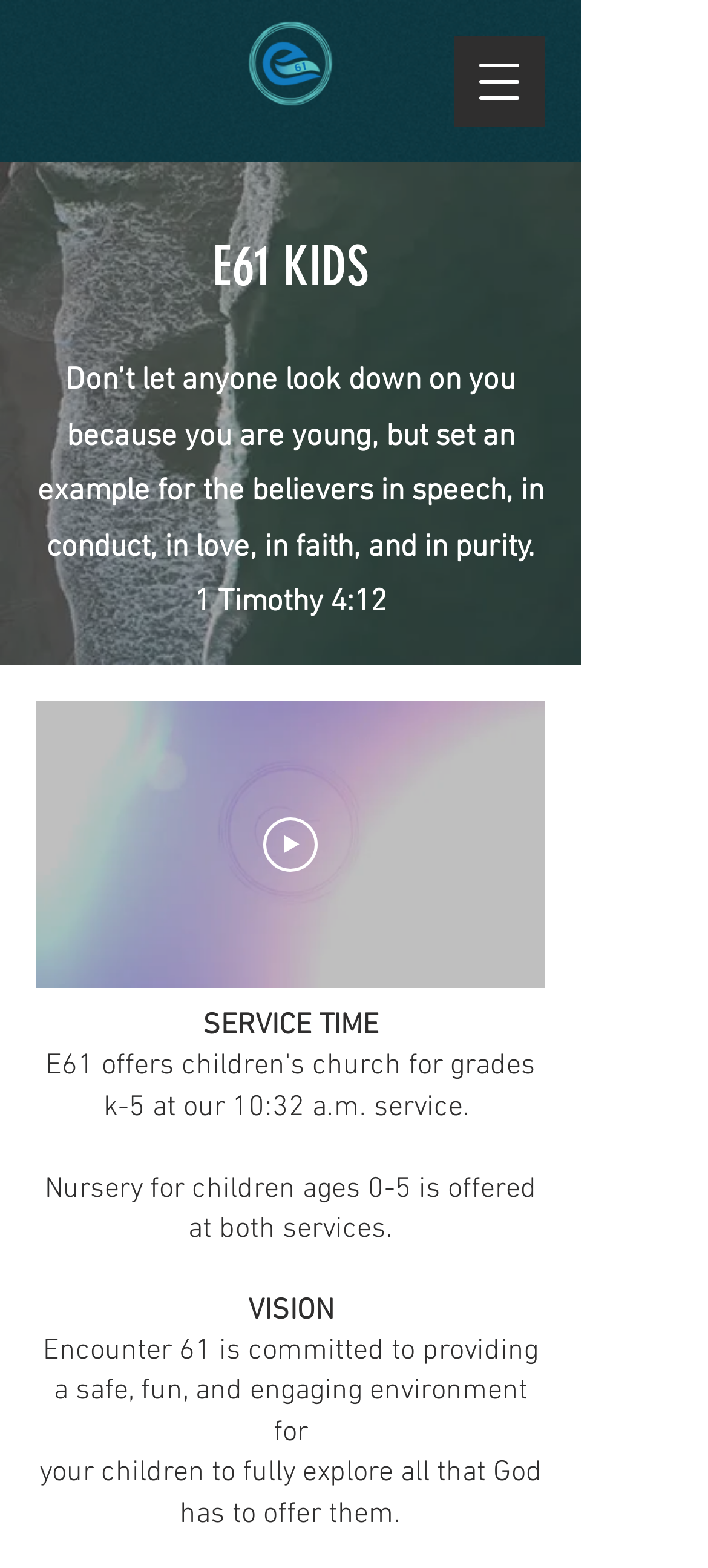Respond with a single word or phrase for the following question: 
What is the age range for the nursery service?

0-5